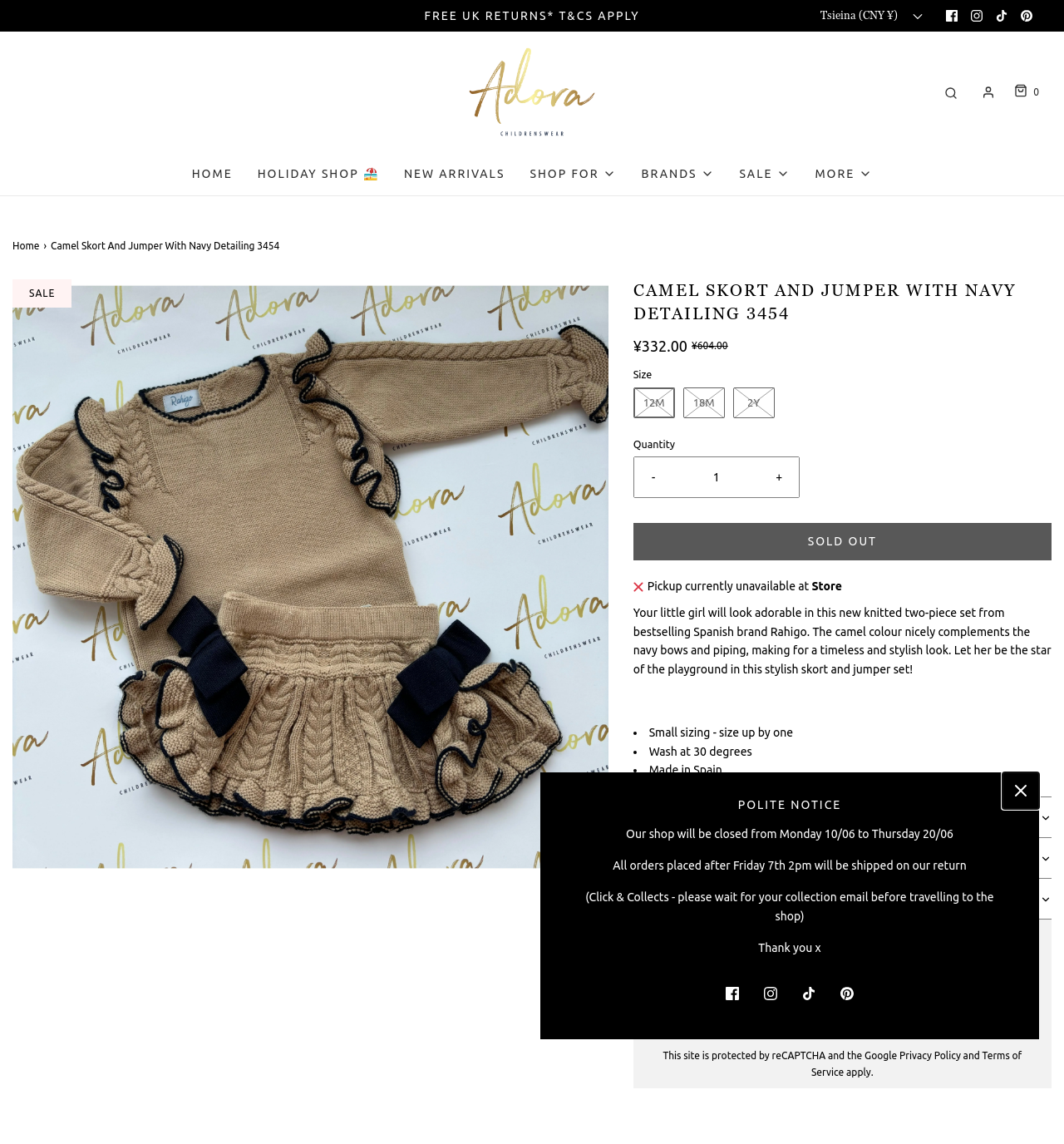Identify the bounding box for the described UI element. Provide the coordinates in (top-left x, top-left y, bottom-right x, bottom-right y) format with values ranging from 0 to 1: Back

None